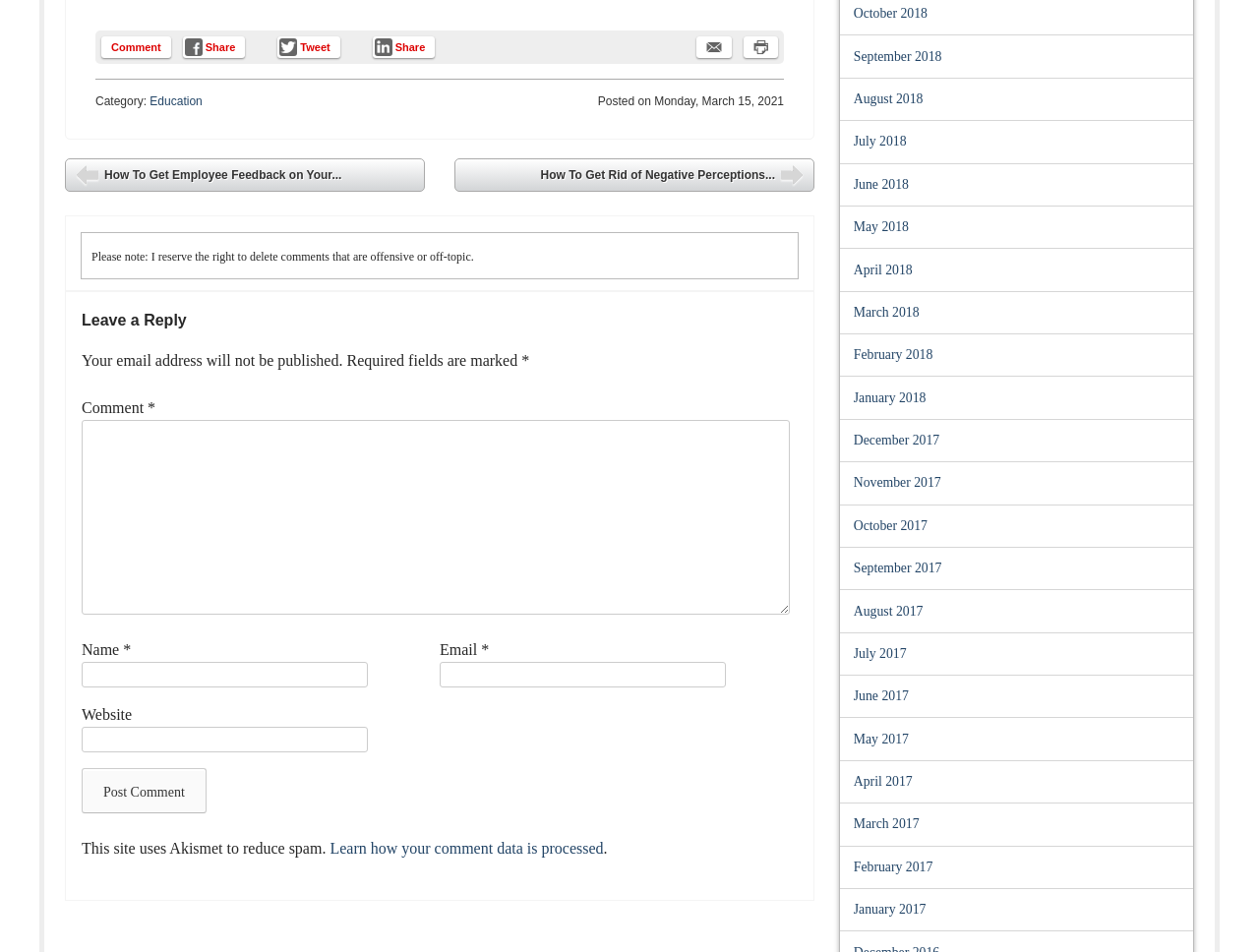Can you show the bounding box coordinates of the region to click on to complete the task described in the instruction: "Leave a reply"?

[0.065, 0.324, 0.634, 0.35]